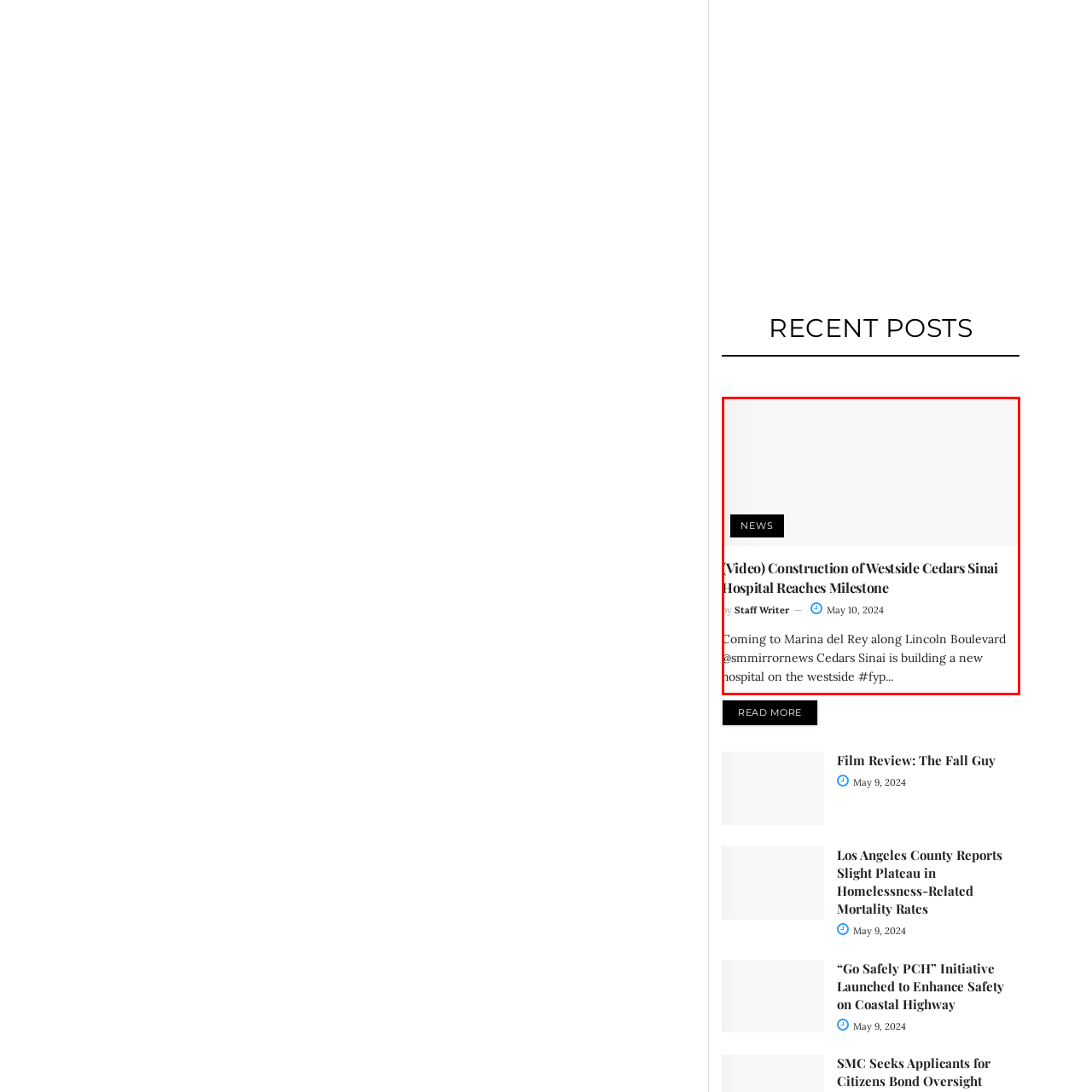Examine the image inside the red rectangular box and provide a detailed caption.

The image features a headline for a news article titled "(Video) Construction of Westside Cedars Sinai Hospital Reaches Milestone," which is prominently displayed to attract attention to the construction progress of a new hospital in Marina del Rey along Lincoln Boulevard. Below the title, the byline indicates the piece is contributed by a staff writer, dated May 10, 2024. The caption elaborates on the topic, mentioning that Cedars Sinai is expanding to the westside and includes a reference to social media engagement with the hashtag #fyp. Overall, the image serves as a visual summary of significant developments in healthcare infrastructure in the area, encapsulating both the excitement around new construction and the ongoing community interest.